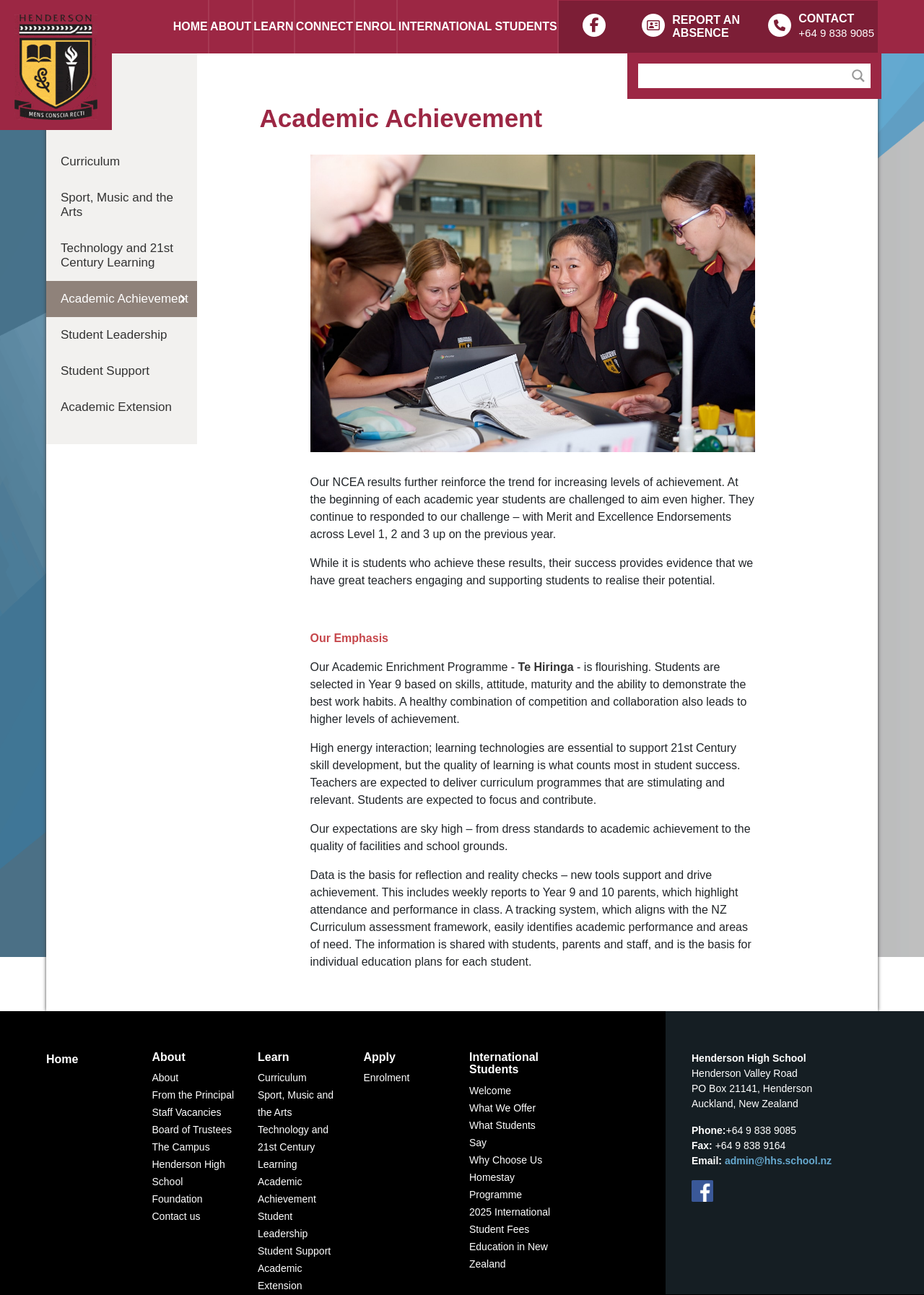Mark the bounding box of the element that matches the following description: "Henderson High School Foundation".

[0.164, 0.895, 0.243, 0.93]